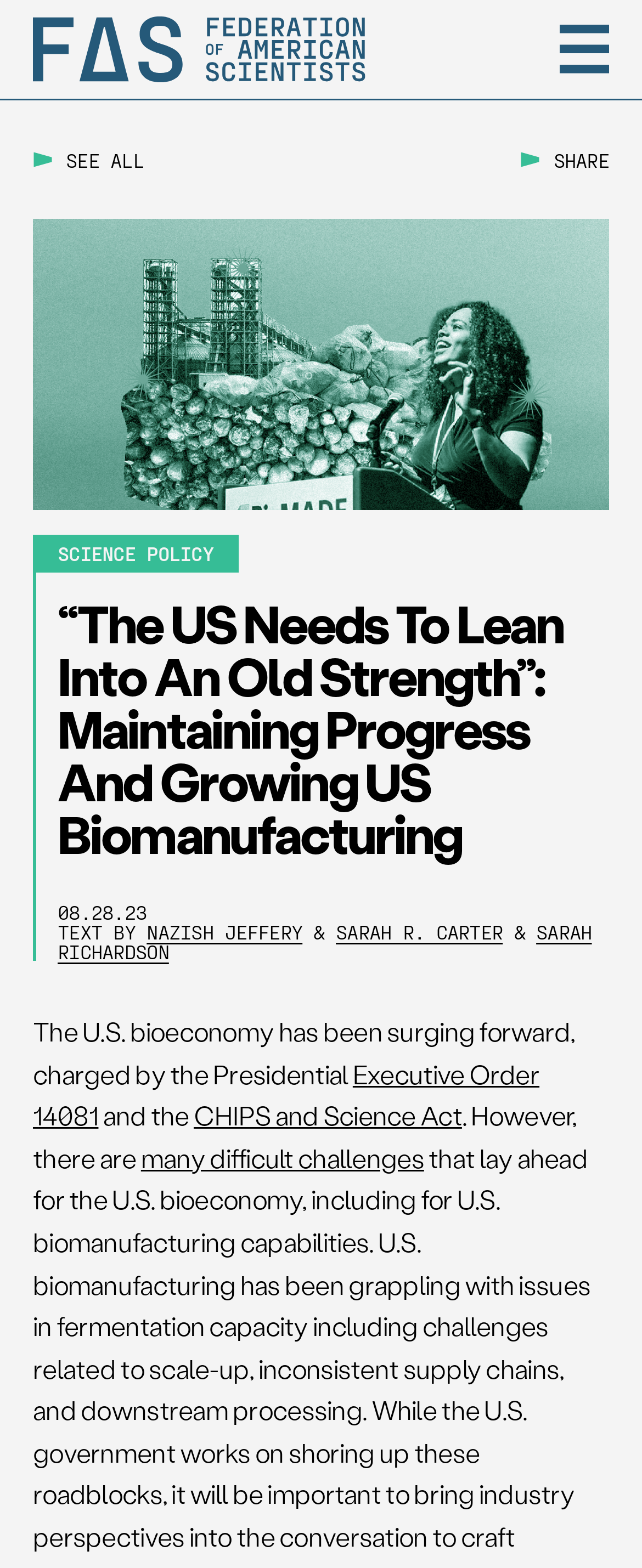Describe in detail what you see on the webpage.

The webpage features a prominent header section at the top, containing a link to the "Federation of American Scientists" with an accompanying image. To the right of this header is a button with an image. Below the header section is a main content area, which begins with a complementary section that includes a link to "SEE ALL" with a small image, and a "SHARE" button with an image.

The main content area is divided into sections, with a heading that reads "“The US Needs To Lean Into An Old Strength”: Maintaining Progress And Growing US Biomanufacturing". Below this heading is a section with the label "SCIENCE POLICY", followed by the date "08.28.23" and the authors' names, "NAZISH JEFFERY", "SARAH R. CARTER", and "SARAH RICHARDSON", with links to each of their names.

The main article text begins below the author section, discussing the U.S. bioeconomy and its growth, with links to relevant documents such as the "Executive Order 14081" and the "CHIPS and Science Act". The text also mentions challenges facing the industry, with a link to "many difficult challenges".